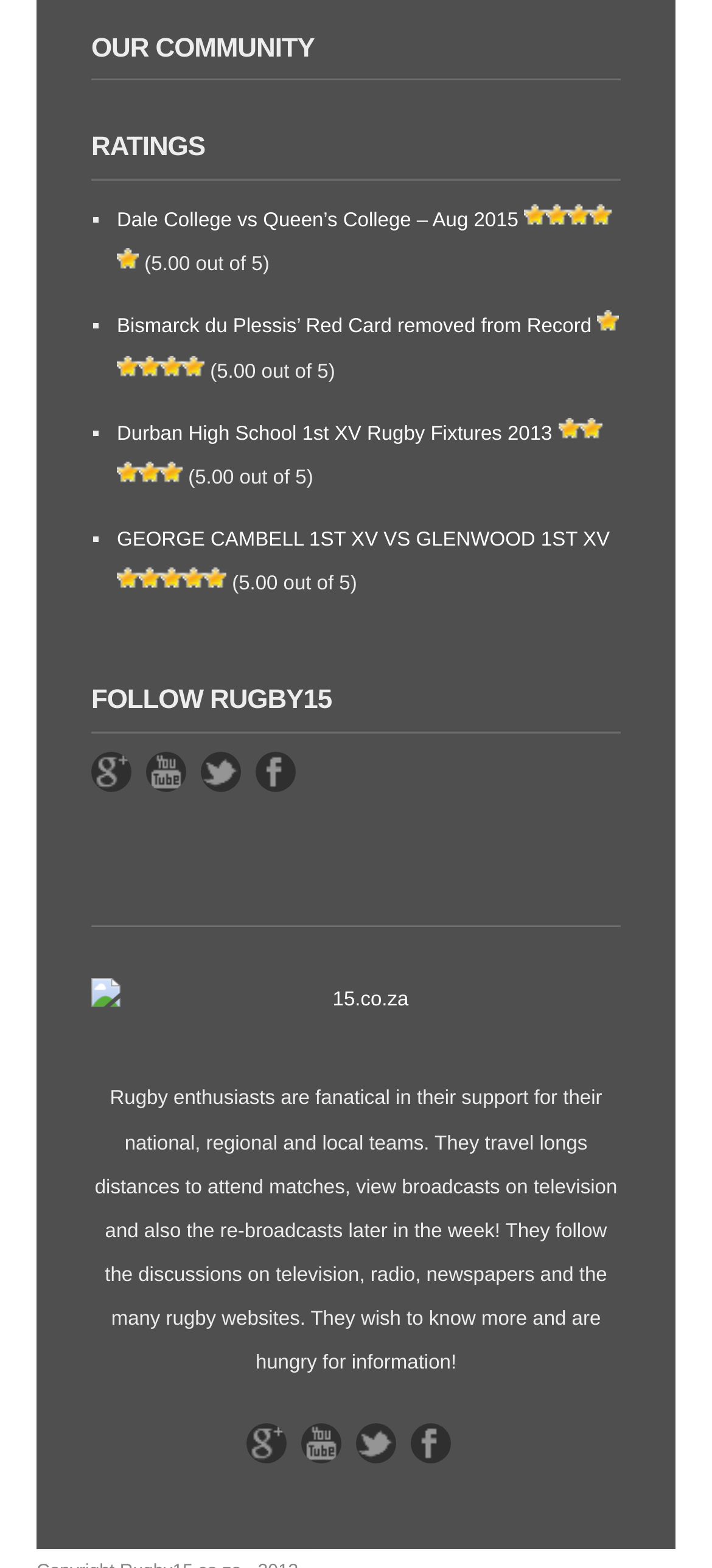Point out the bounding box coordinates of the section to click in order to follow this instruction: "Read about 'Dale College vs Queen’s College – Aug 2015'".

[0.164, 0.134, 0.728, 0.148]